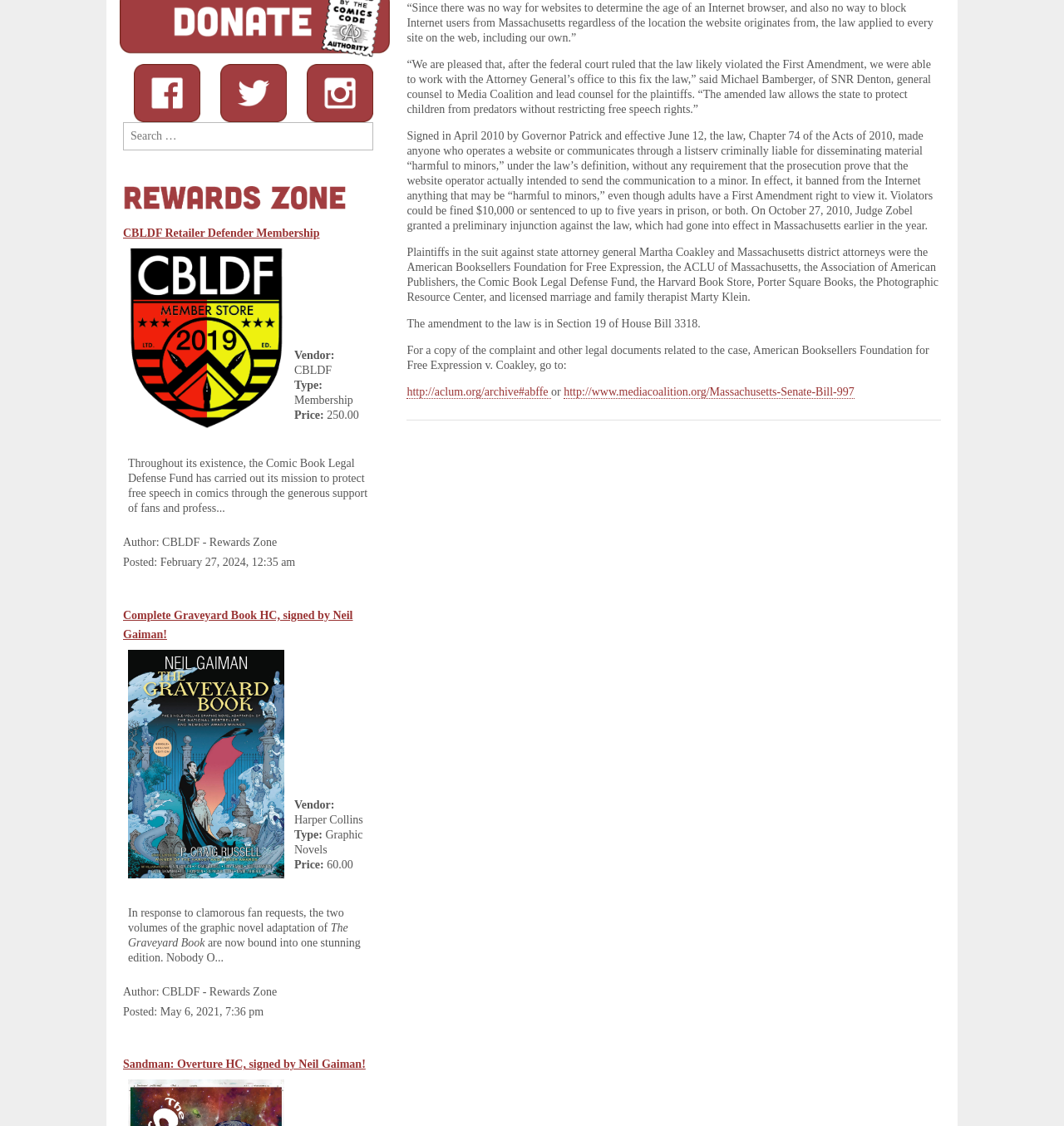Determine the bounding box for the UI element that matches this description: "http://www.mediacoalition.org/Massachusetts-Senate-Bill-997".

[0.53, 0.342, 0.803, 0.354]